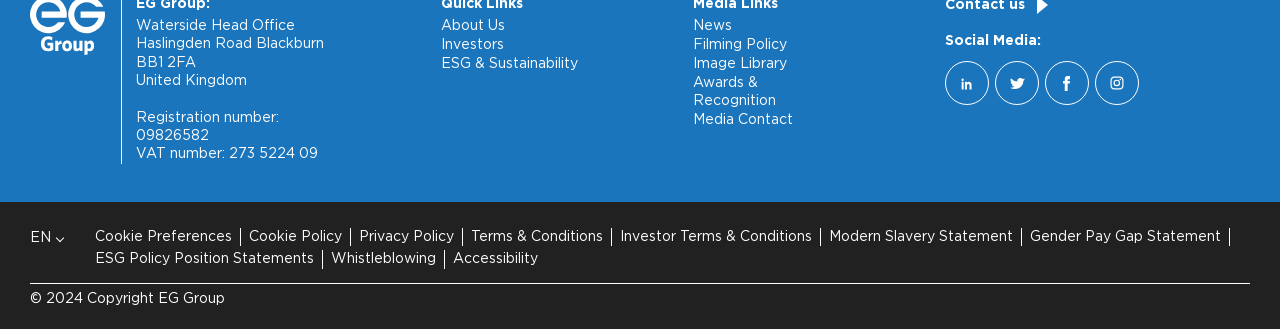What is the company's VAT number?
Offer a detailed and exhaustive answer to the question.

I found the VAT number by looking at the static text elements at the top of the webpage, where the company's address and other details are listed. The VAT number is explicitly stated as 'VAT number: 273 5224 09'.